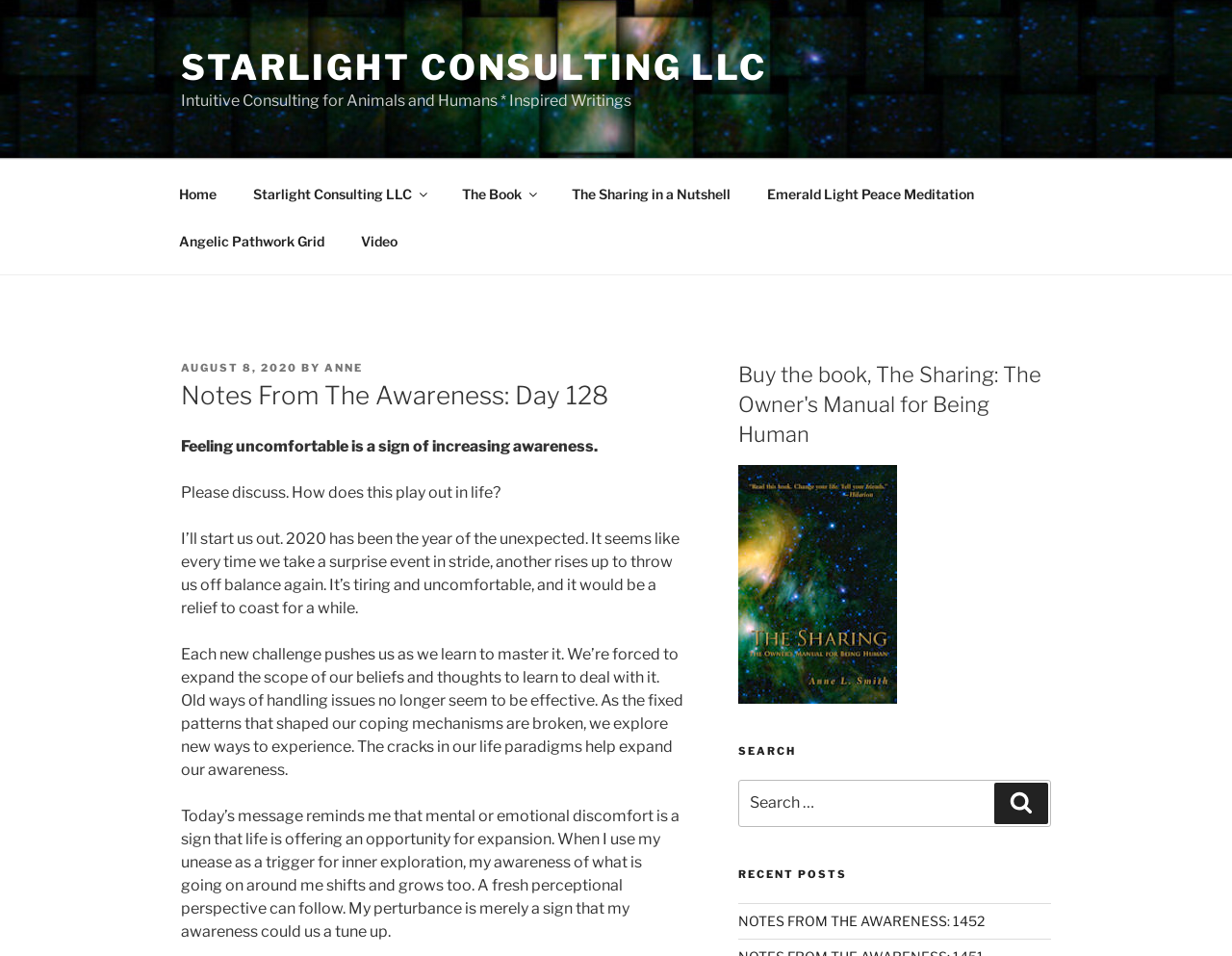Identify the title of the webpage and provide its text content.

Notes From The Awareness: Day 128